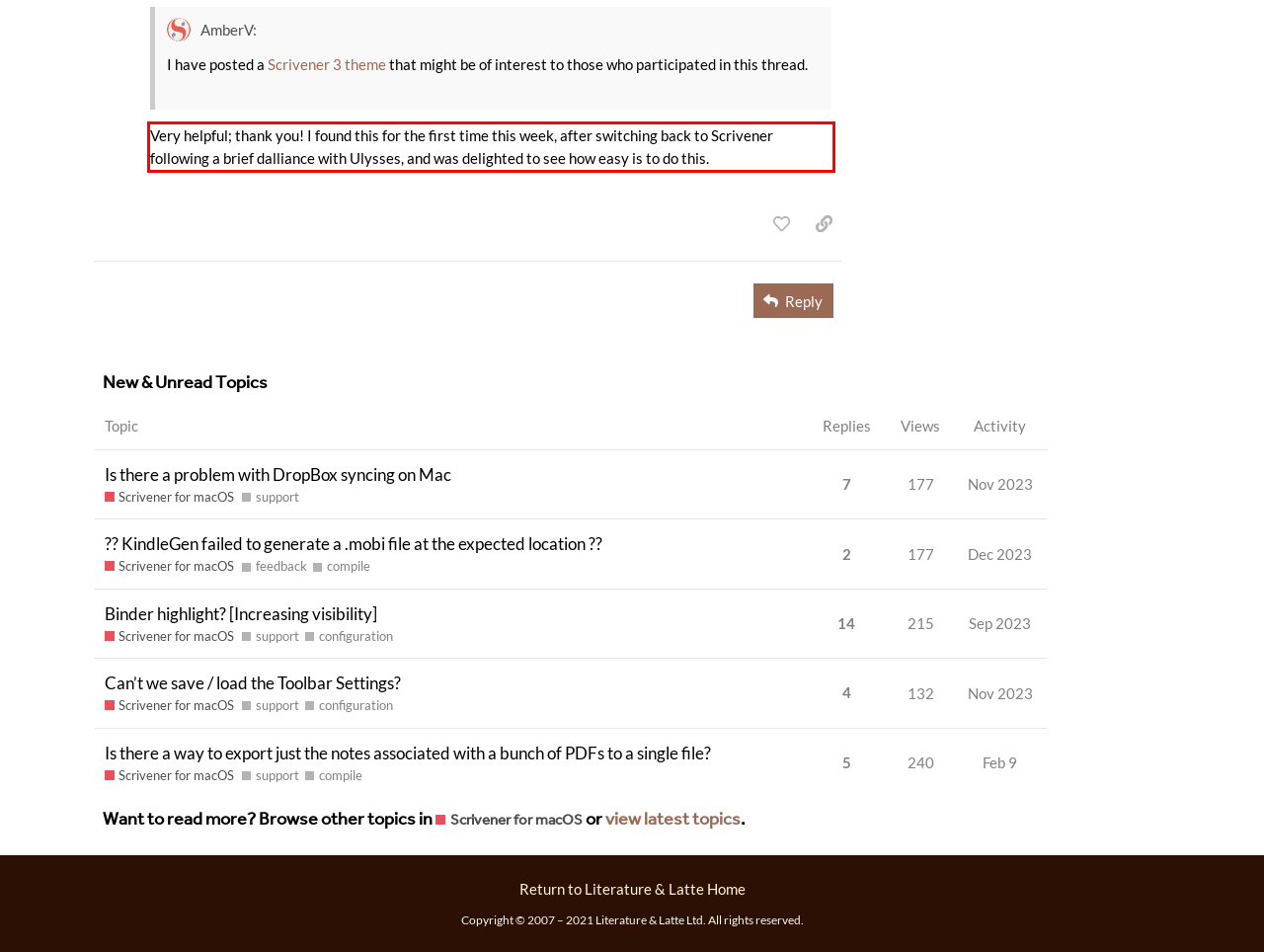Review the screenshot of the webpage and recognize the text inside the red rectangle bounding box. Provide the extracted text content.

Very helpful; thank you! I found this for the first time this week, after switching back to Scrivener following a brief dalliance with Ulysses, and was delighted to see how easy is to do this.